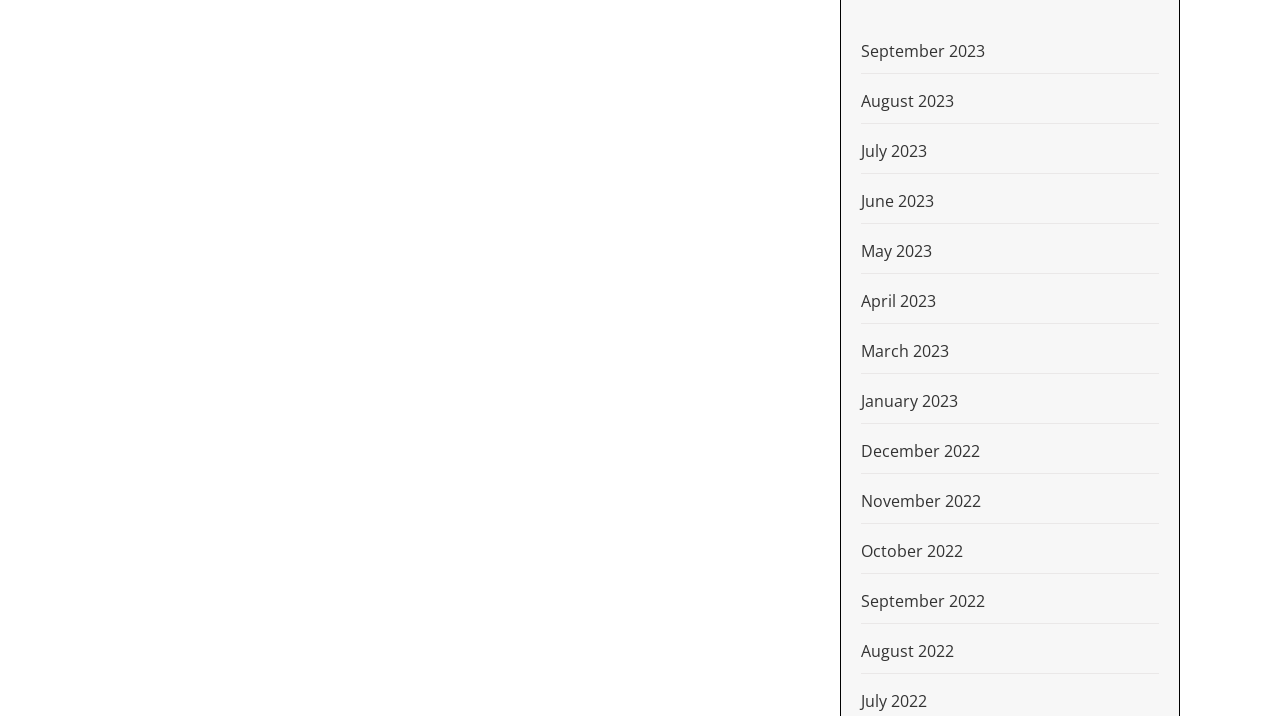Locate the bounding box coordinates of the segment that needs to be clicked to meet this instruction: "view September 2023".

[0.673, 0.04, 0.905, 0.103]